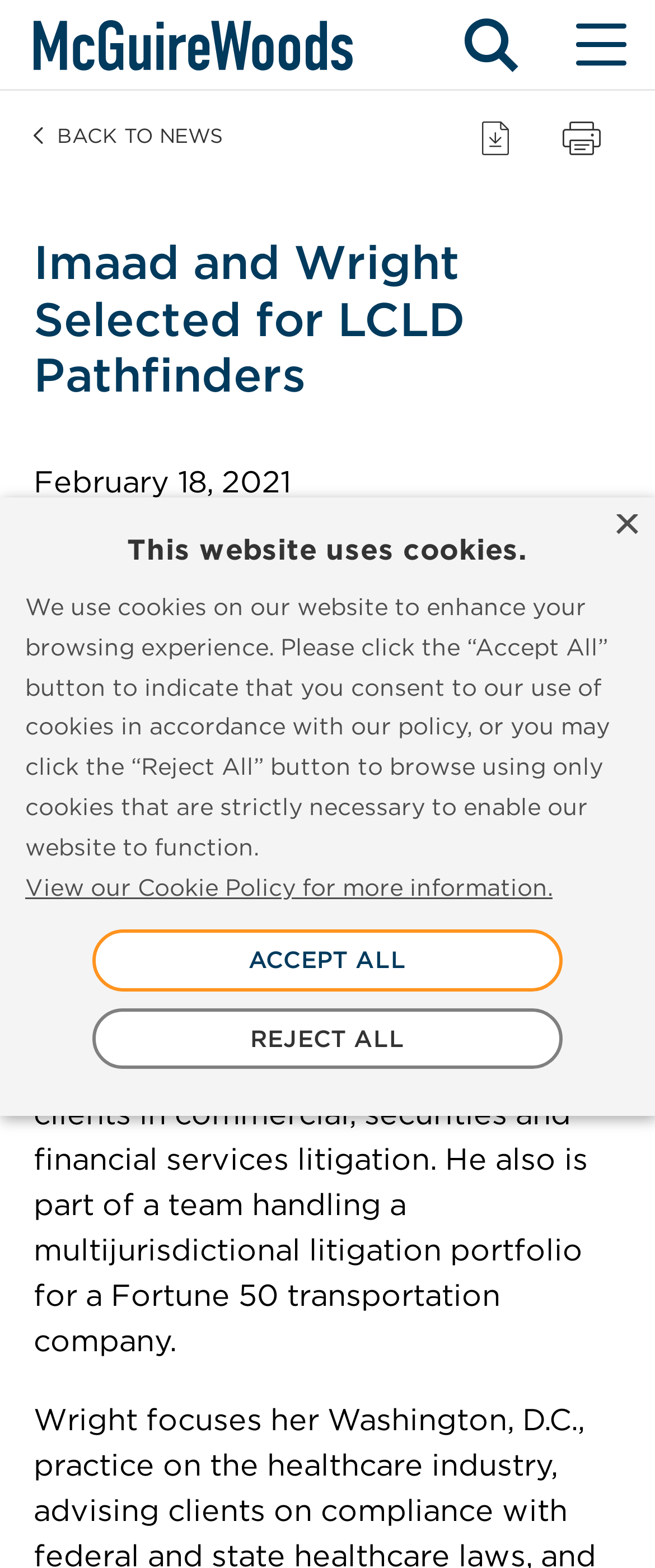Please answer the following query using a single word or phrase: 
What is the name of the law firm?

McGuireWoods